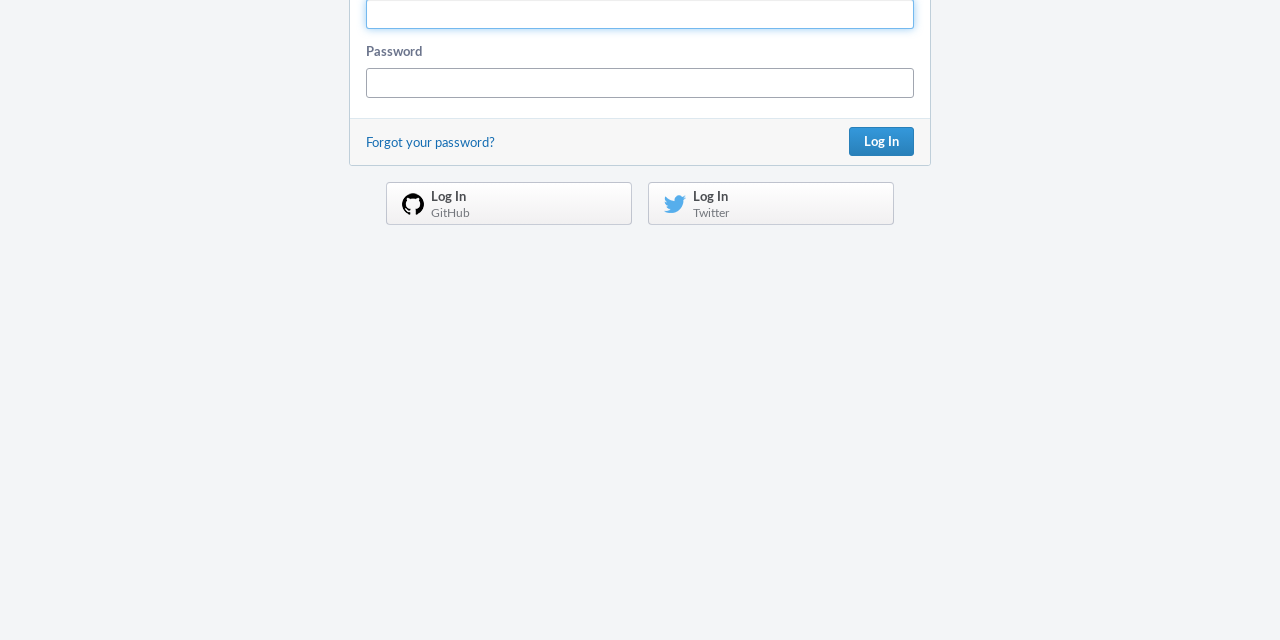Given the description "name="password"", determine the bounding box of the corresponding UI element.

[0.286, 0.107, 0.714, 0.154]